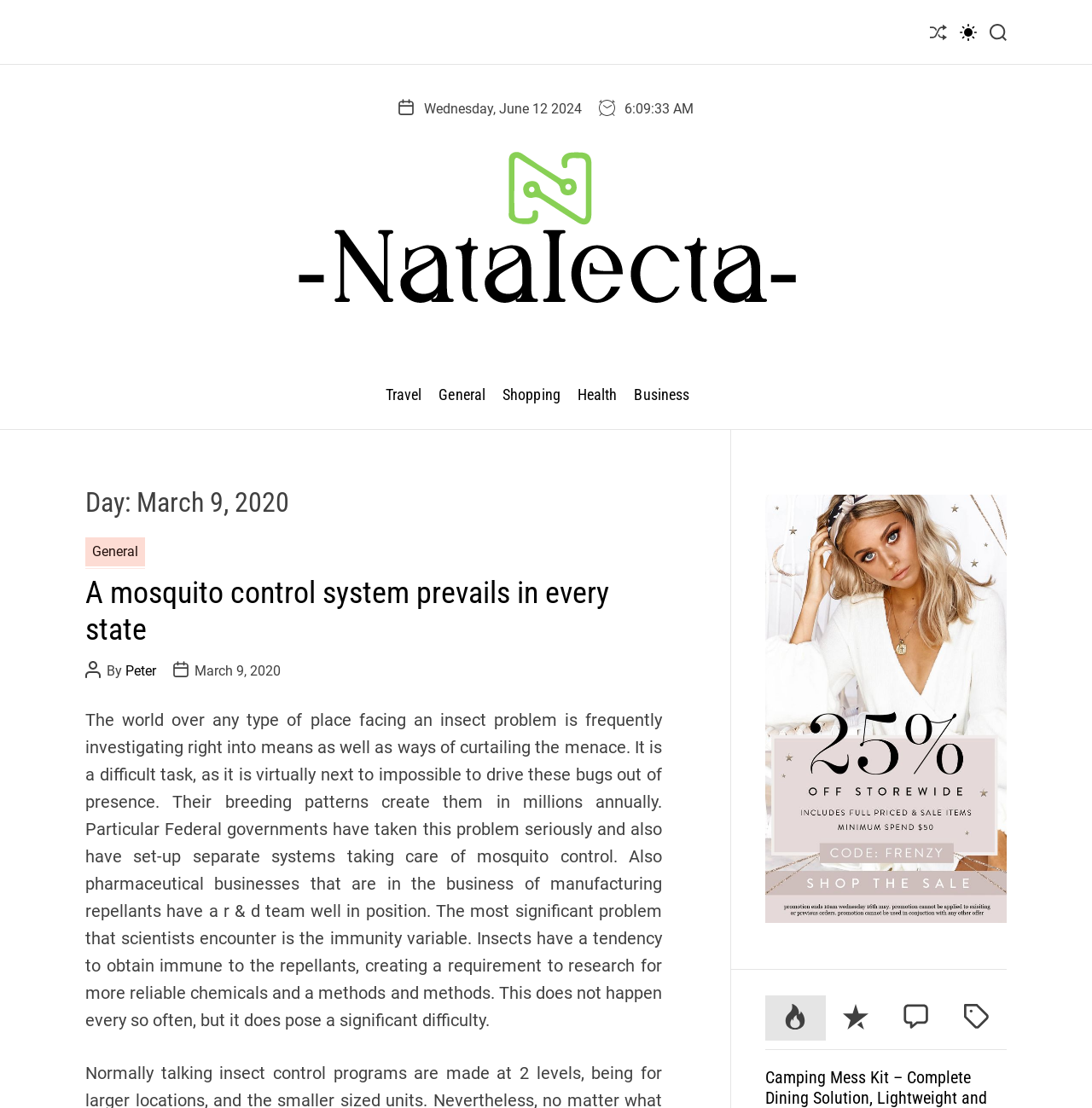What are the categories available on the webpage?
Using the image, respond with a single word or phrase.

General, Travel, Shopping, Health, Business